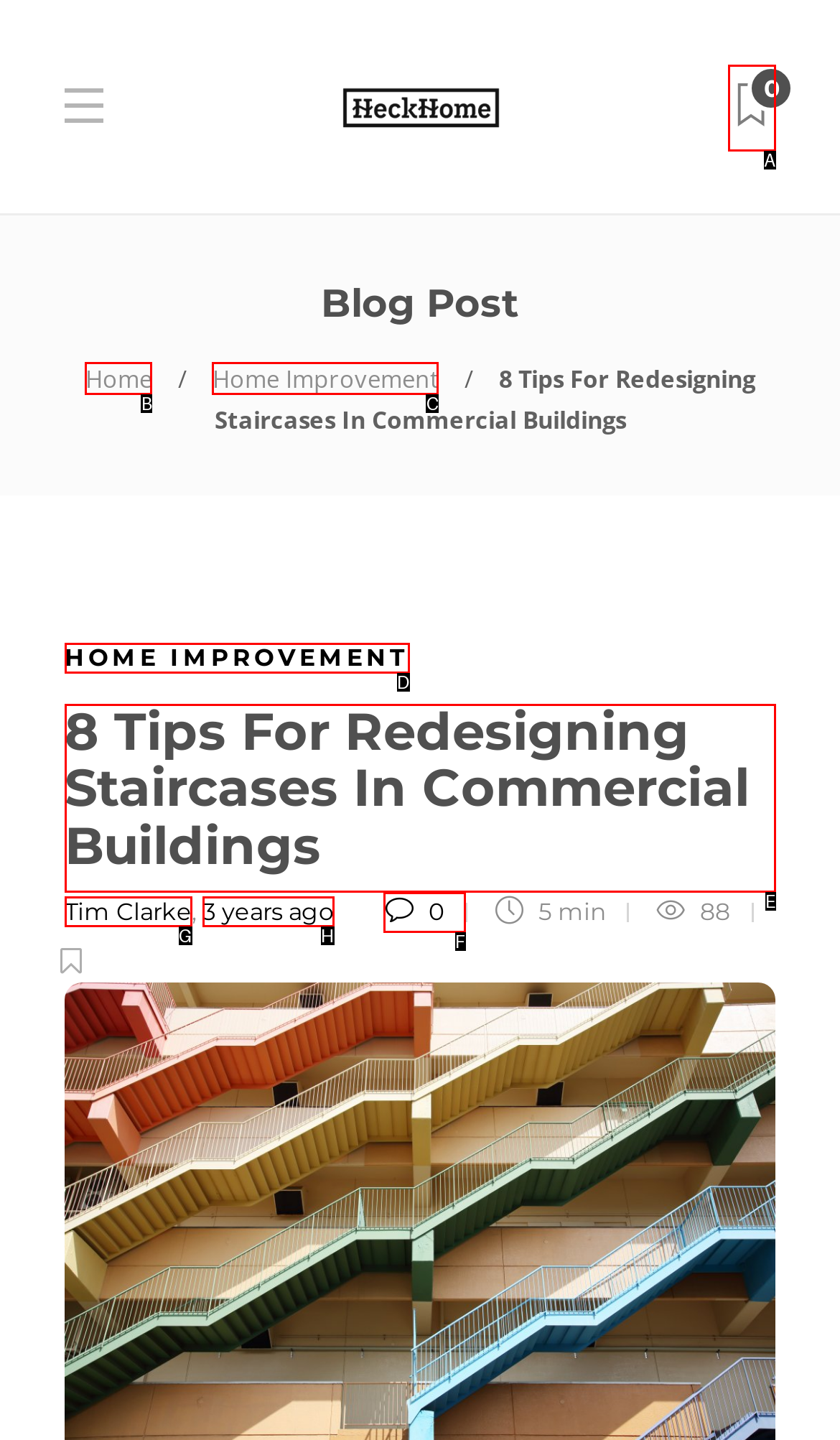Select the HTML element that best fits the description: Tim Clarke
Respond with the letter of the correct option from the choices given.

G